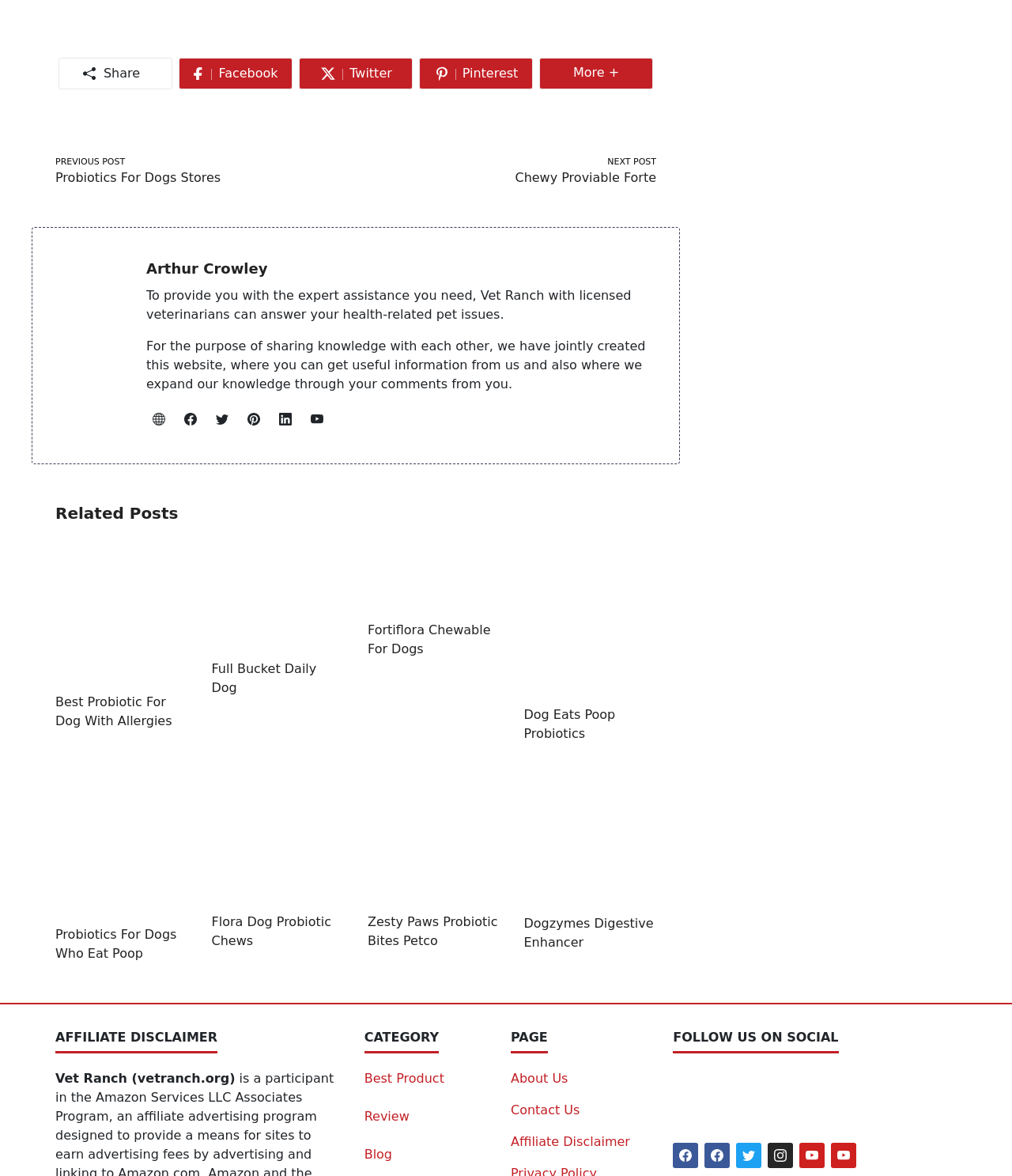Pinpoint the bounding box coordinates of the element that must be clicked to accomplish the following instruction: "Share on Facebook". The coordinates should be in the format of four float numbers between 0 and 1, i.e., [left, top, right, bottom].

[0.177, 0.049, 0.289, 0.076]